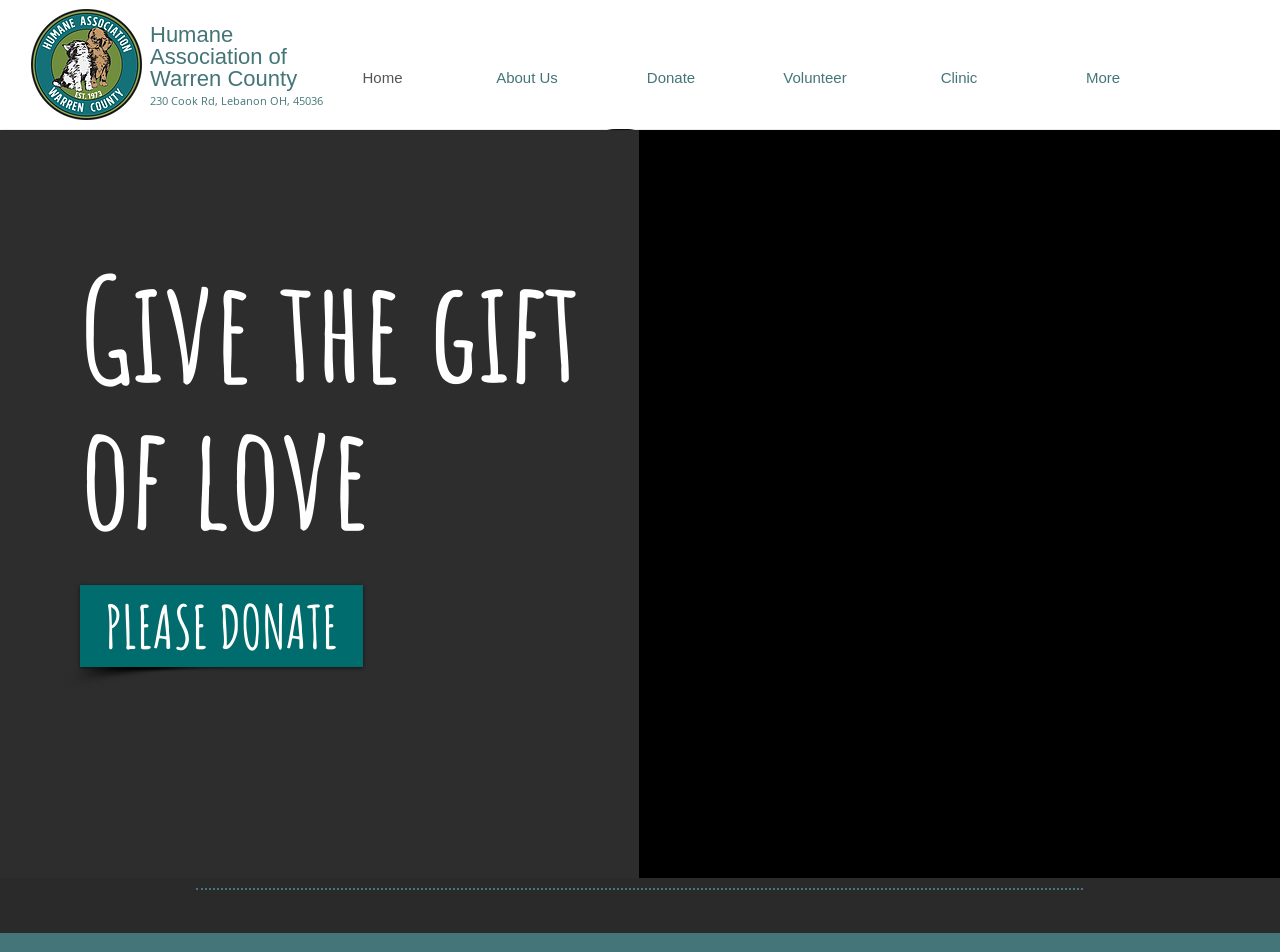Can you determine the main header of this webpage?

Humane Association of Warren County